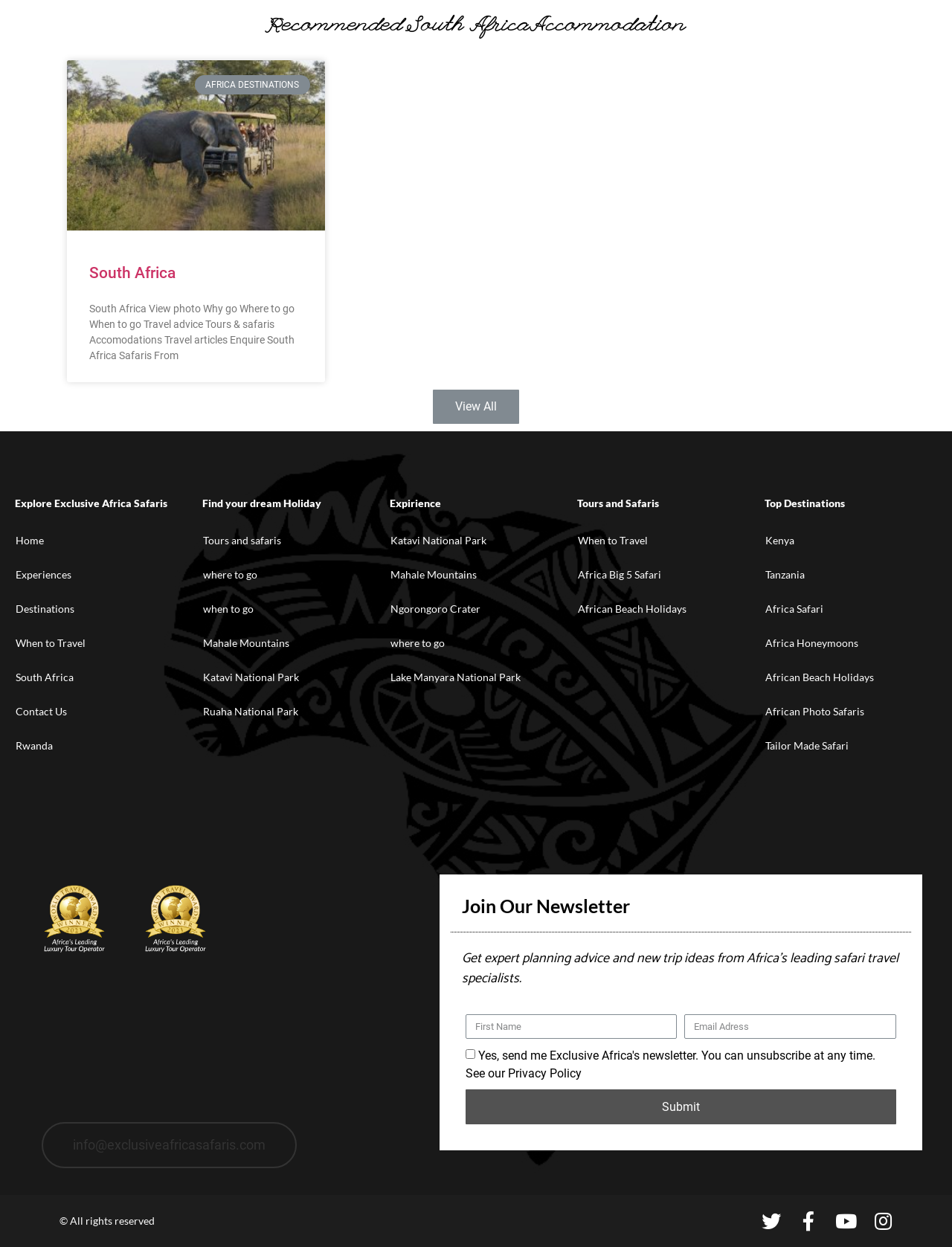Please provide the bounding box coordinates for the element that needs to be clicked to perform the following instruction: "Click on 'South Africa' link". The coordinates should be given as four float numbers between 0 and 1, i.e., [left, top, right, bottom].

[0.094, 0.211, 0.184, 0.226]